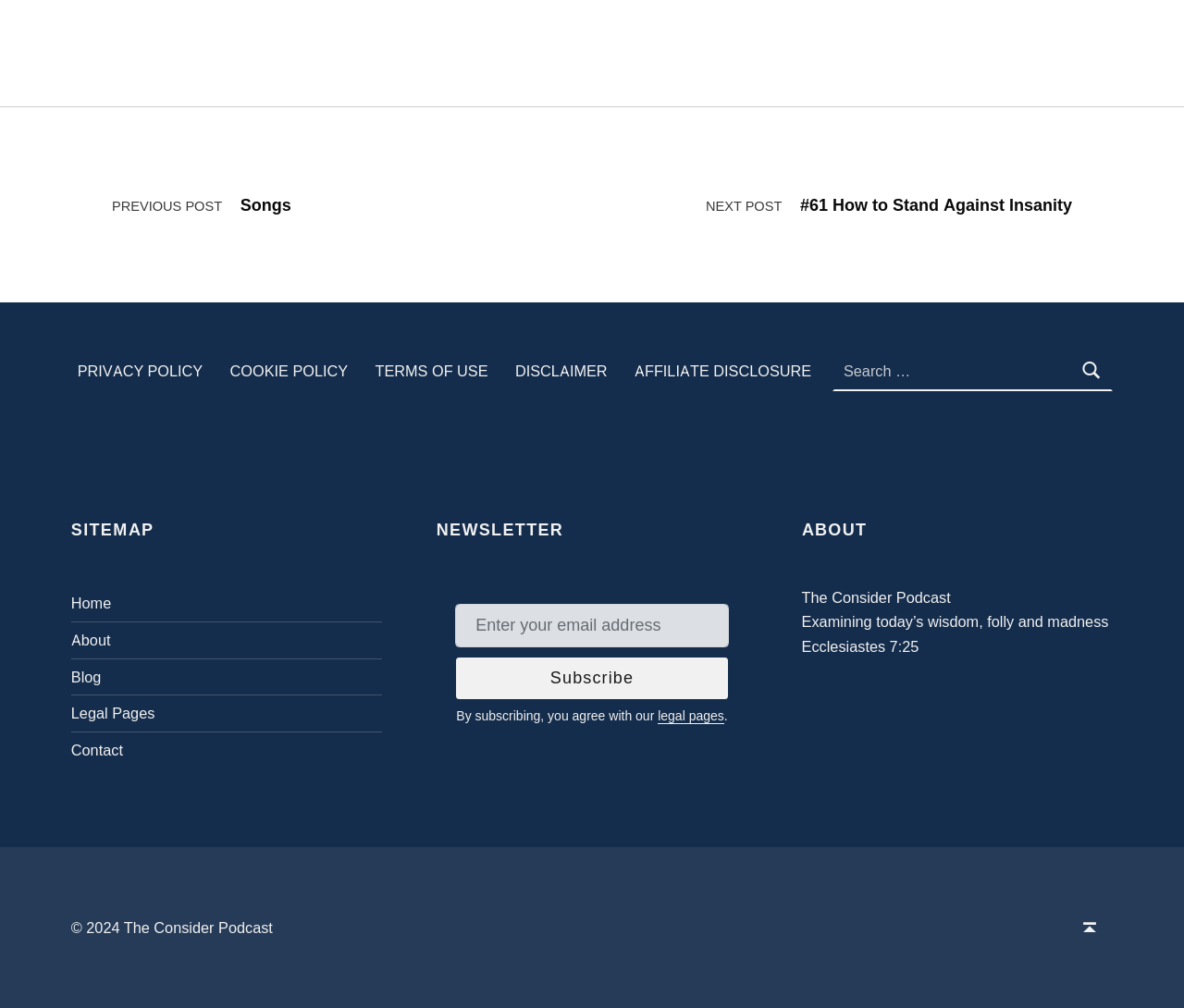Provide your answer in a single word or phrase: 
What is the name of the Bible verse mentioned?

Ecclesiastes 7:25